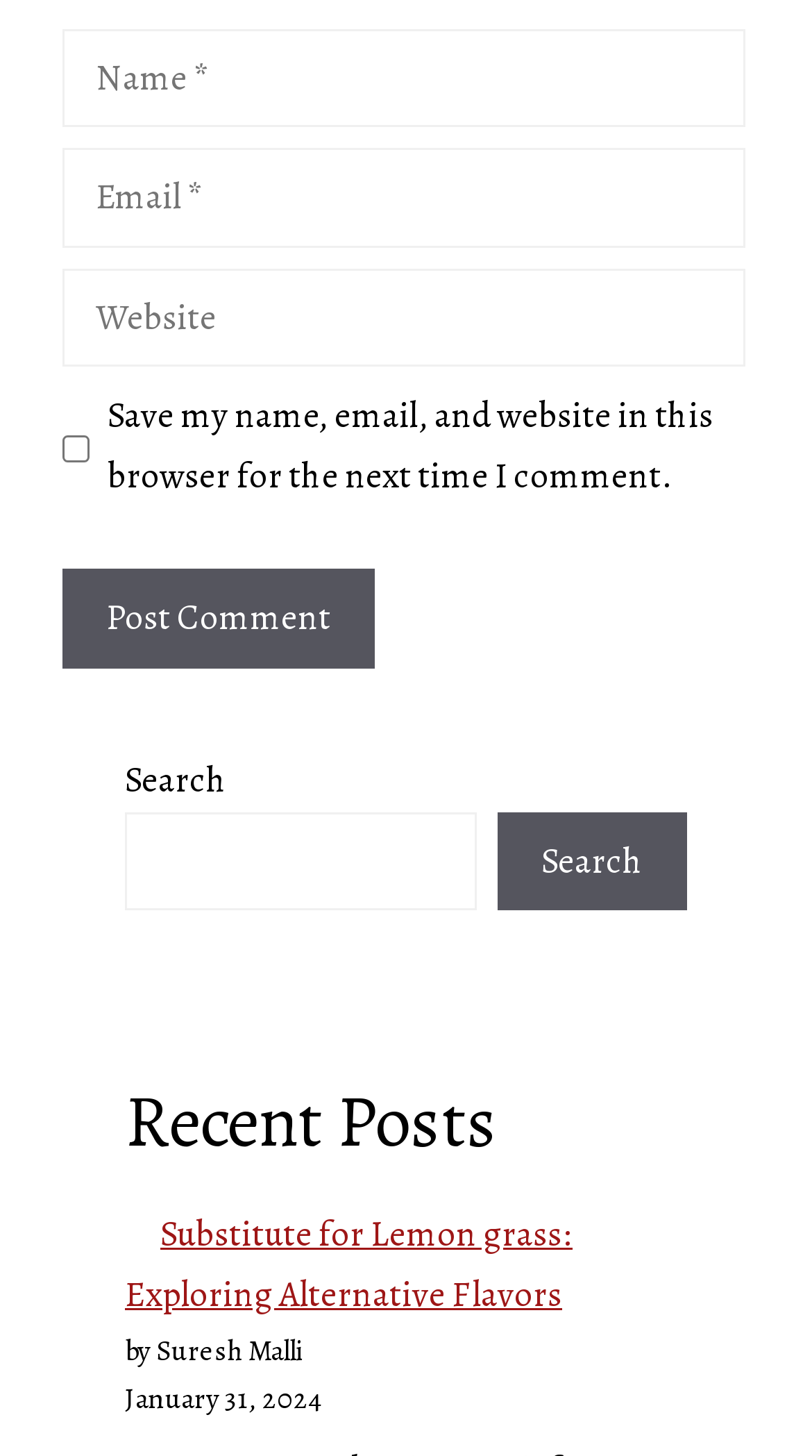Provide your answer to the question using just one word or phrase: What is the purpose of the checkbox?

Save comment info